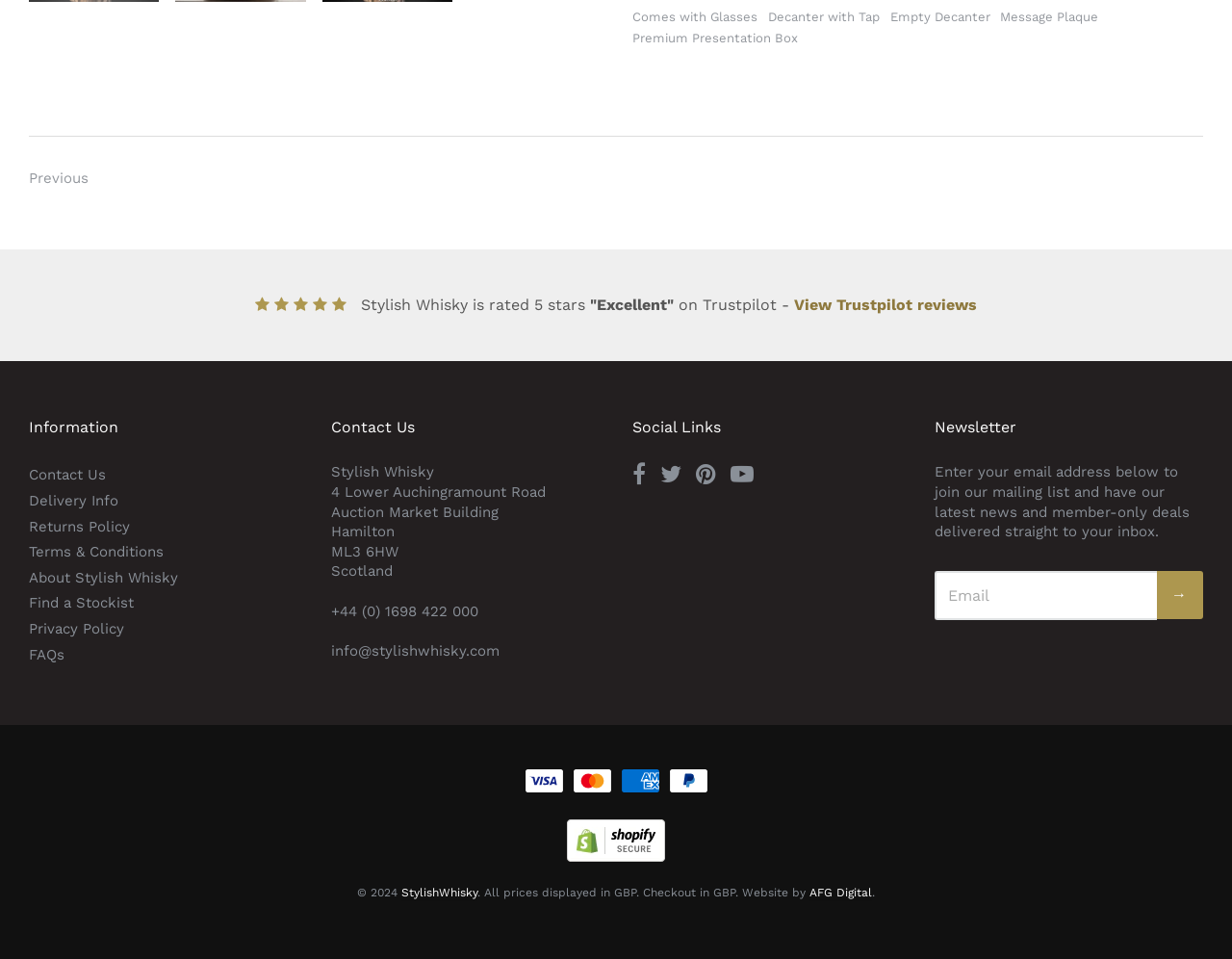What types of payment are accepted?
Based on the visual details in the image, please answer the question thoroughly.

The types of payment accepted are Visa, Master, American Express, and PayPal, which are indicated by the images of these payment methods at the bottom of the webpage.